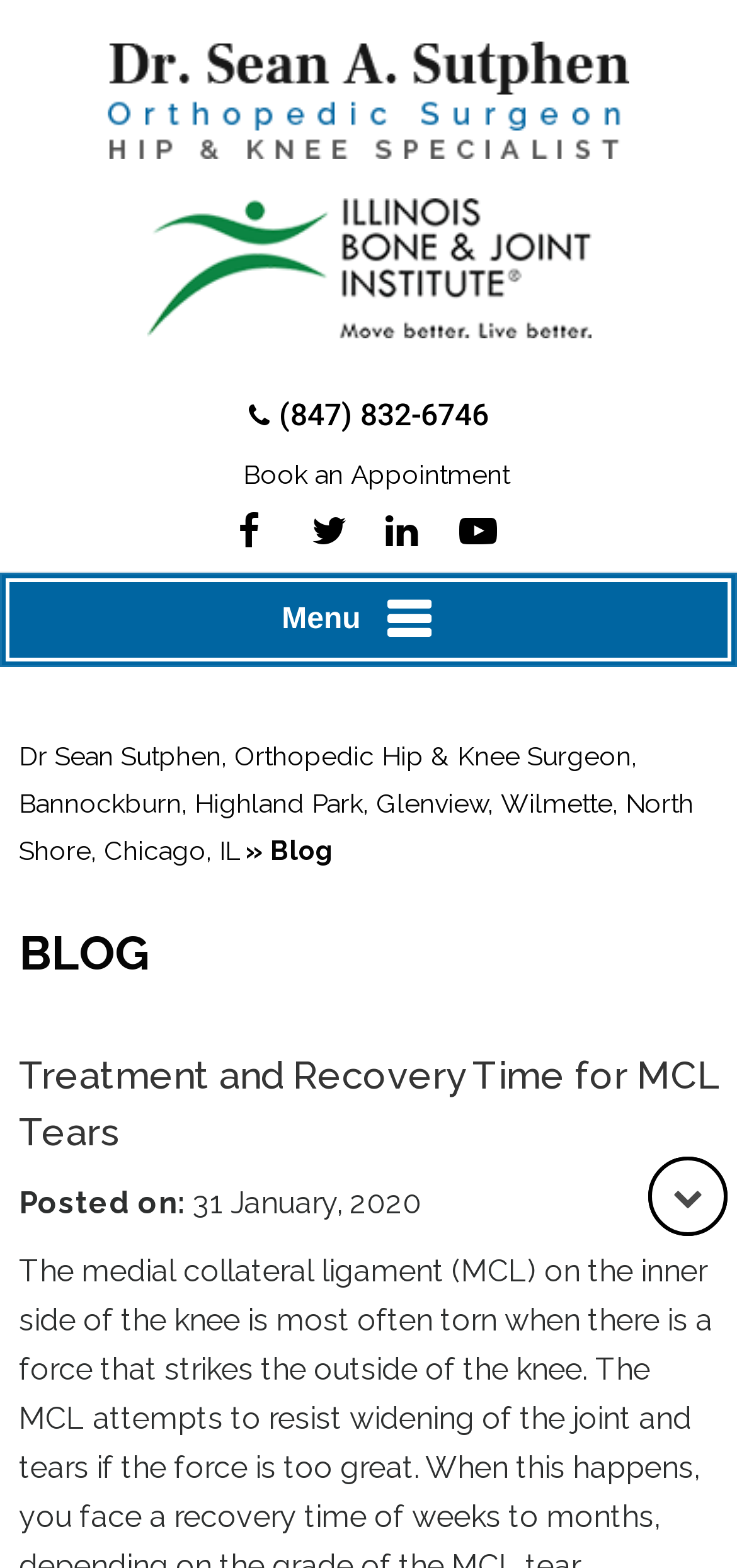Using the provided description: "Top", find the bounding box coordinates of the corresponding UI element. The output should be four float numbers between 0 and 1, in the format [left, top, right, bottom].

[0.885, 0.74, 0.982, 0.786]